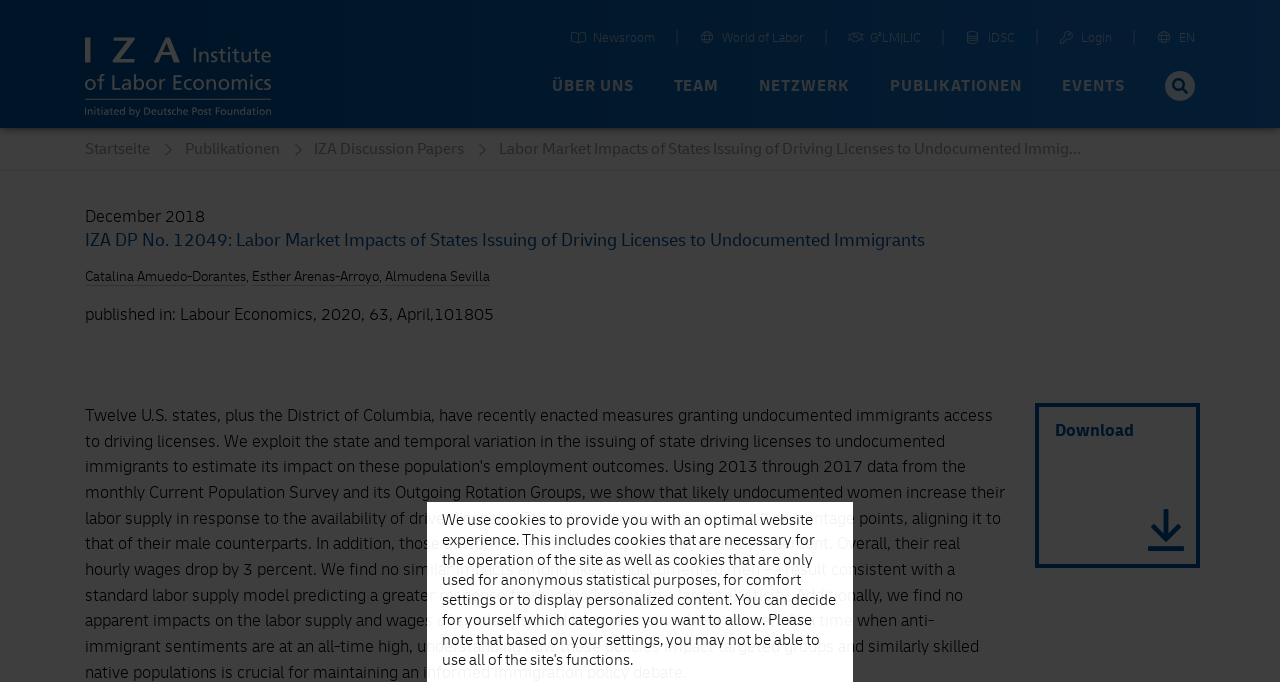Locate the bounding box coordinates of the area you need to click to fulfill this instruction: 'Go to Newsroom'. The coordinates must be in the form of four float numbers ranging from 0 to 1: [left, top, right, bottom].

[0.446, 0.047, 0.512, 0.073]